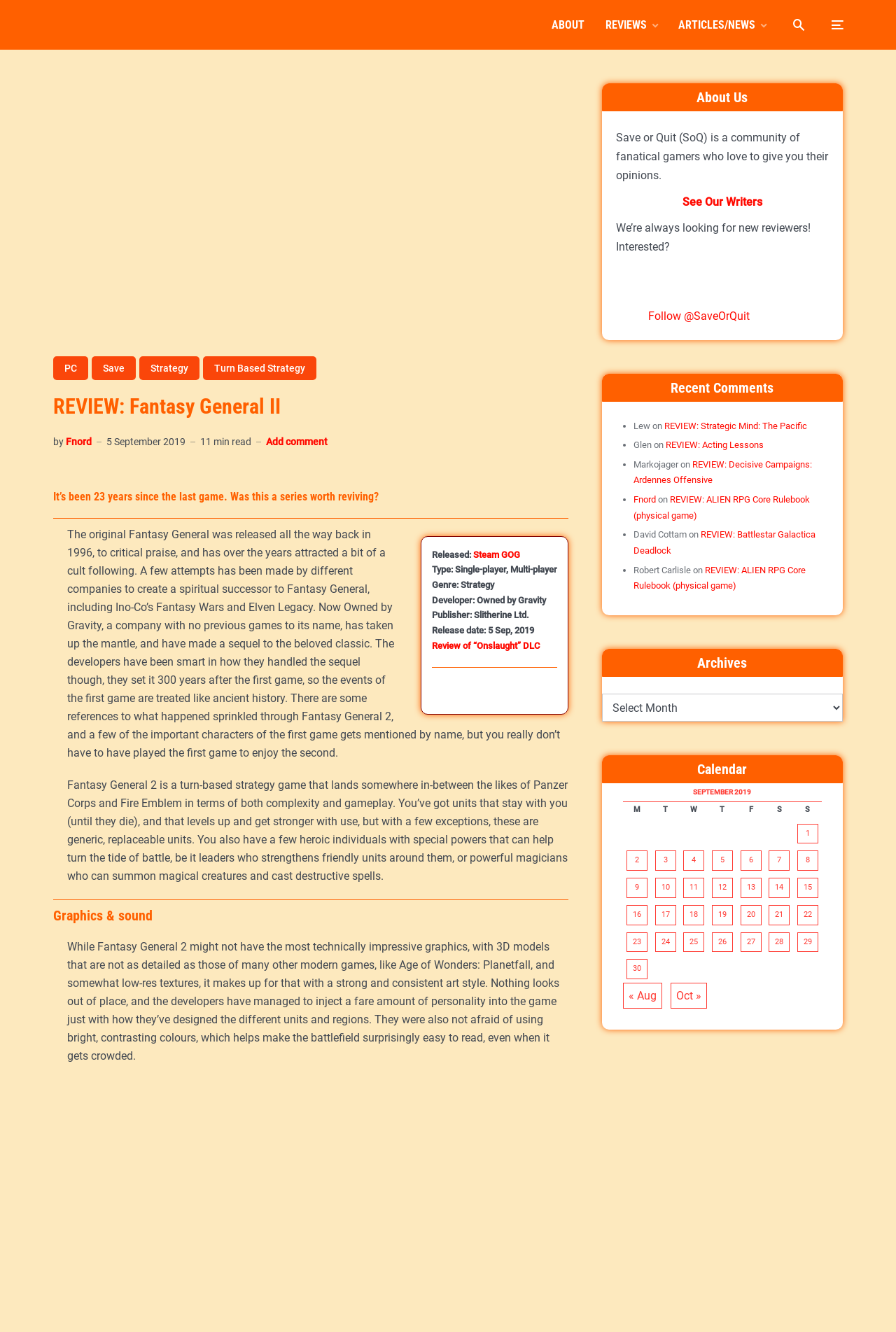Locate the UI element described by Turn Based Strategy and provide its bounding box coordinates. Use the format (top-left x, top-left y, bottom-right x, bottom-right y) with all values as floating point numbers between 0 and 1.

[0.227, 0.267, 0.353, 0.285]